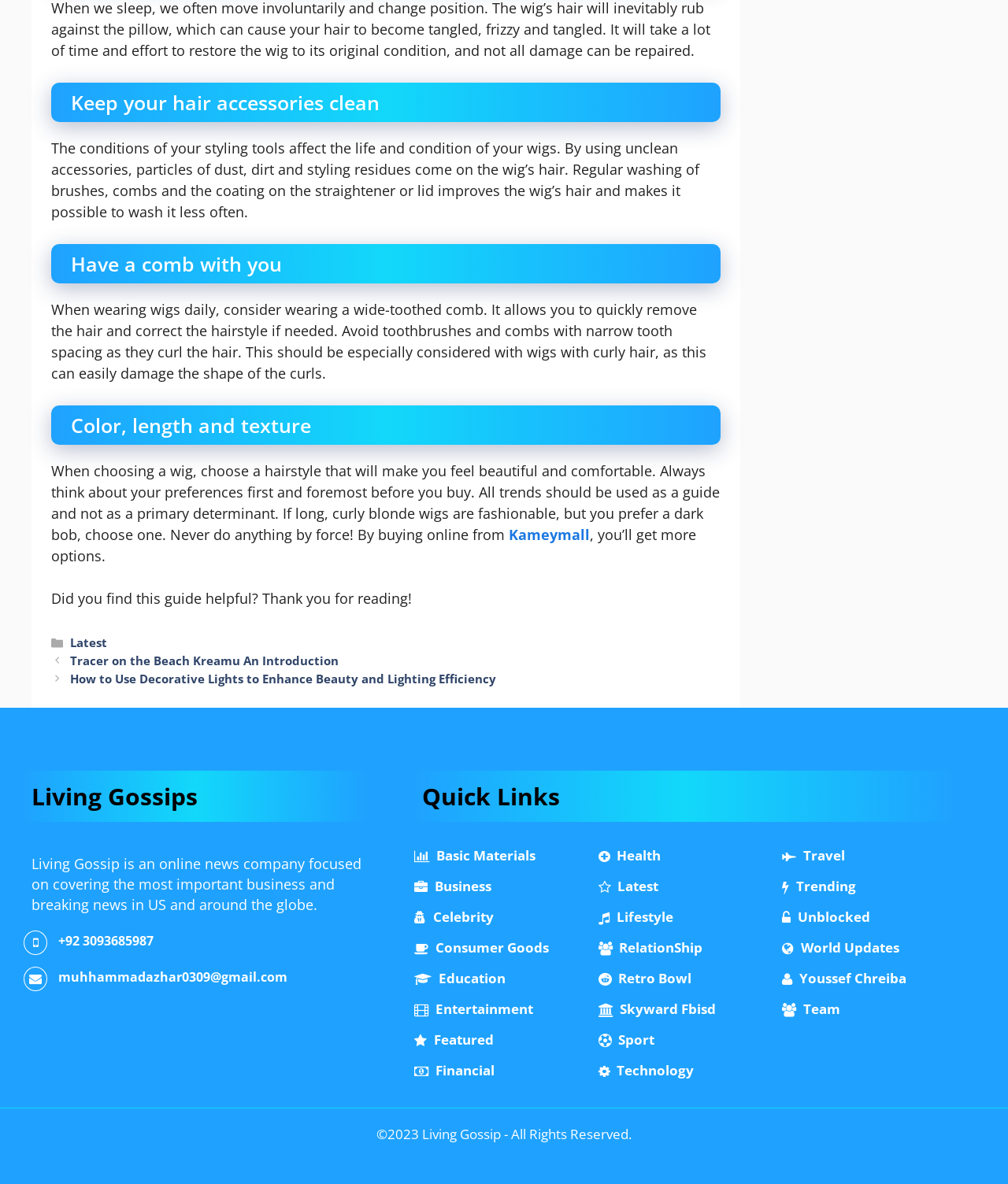Use a single word or phrase to answer the question: 
What is the importance of washing hair accessories?

Improves wig's hair